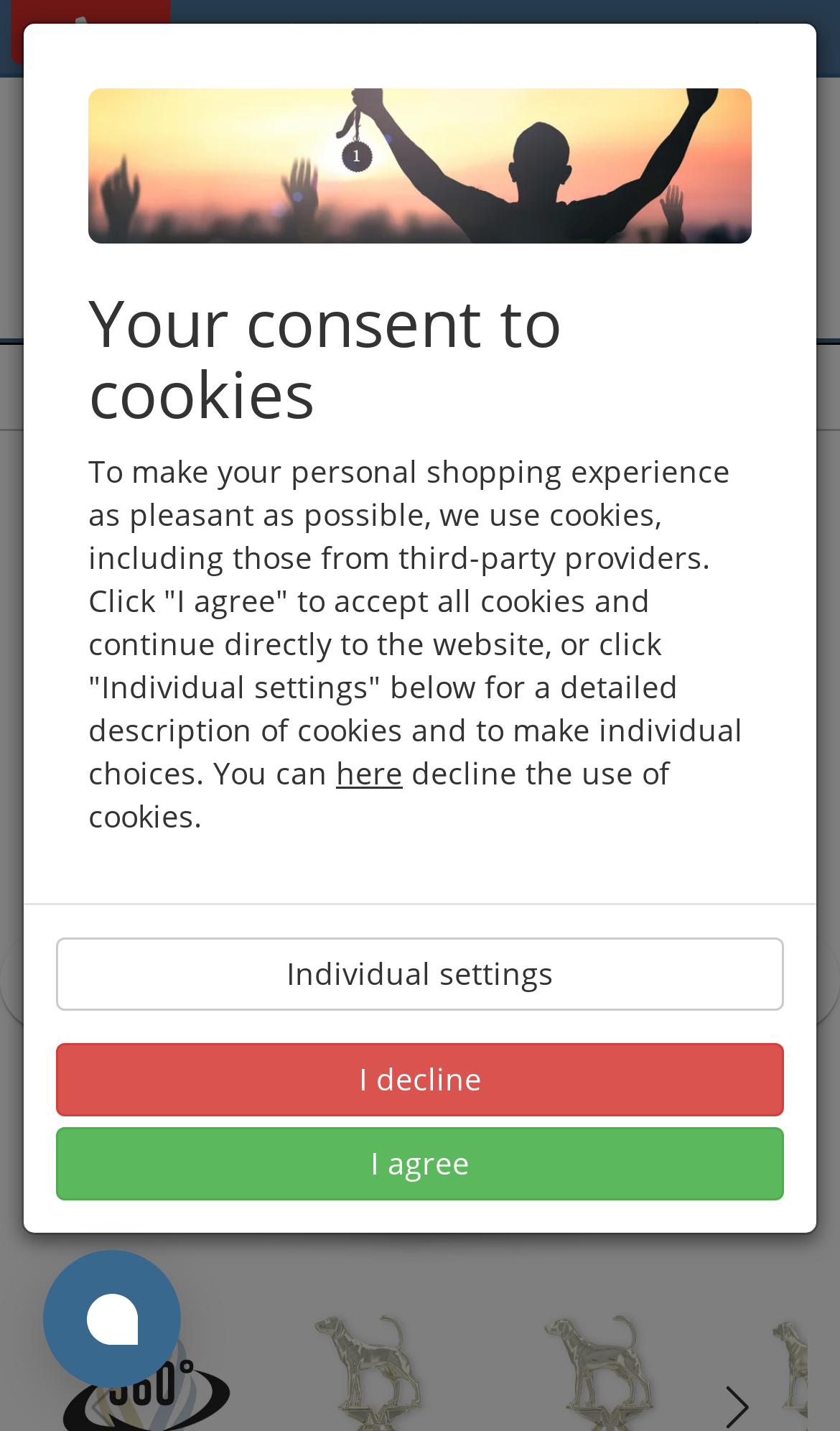What is the base material of the trophy?
Using the information from the image, answer the question thoroughly.

The base of the trophy is made of white marble, as mentioned in the text 'Trophy plastic figure Foxhound gold on white marble base'.